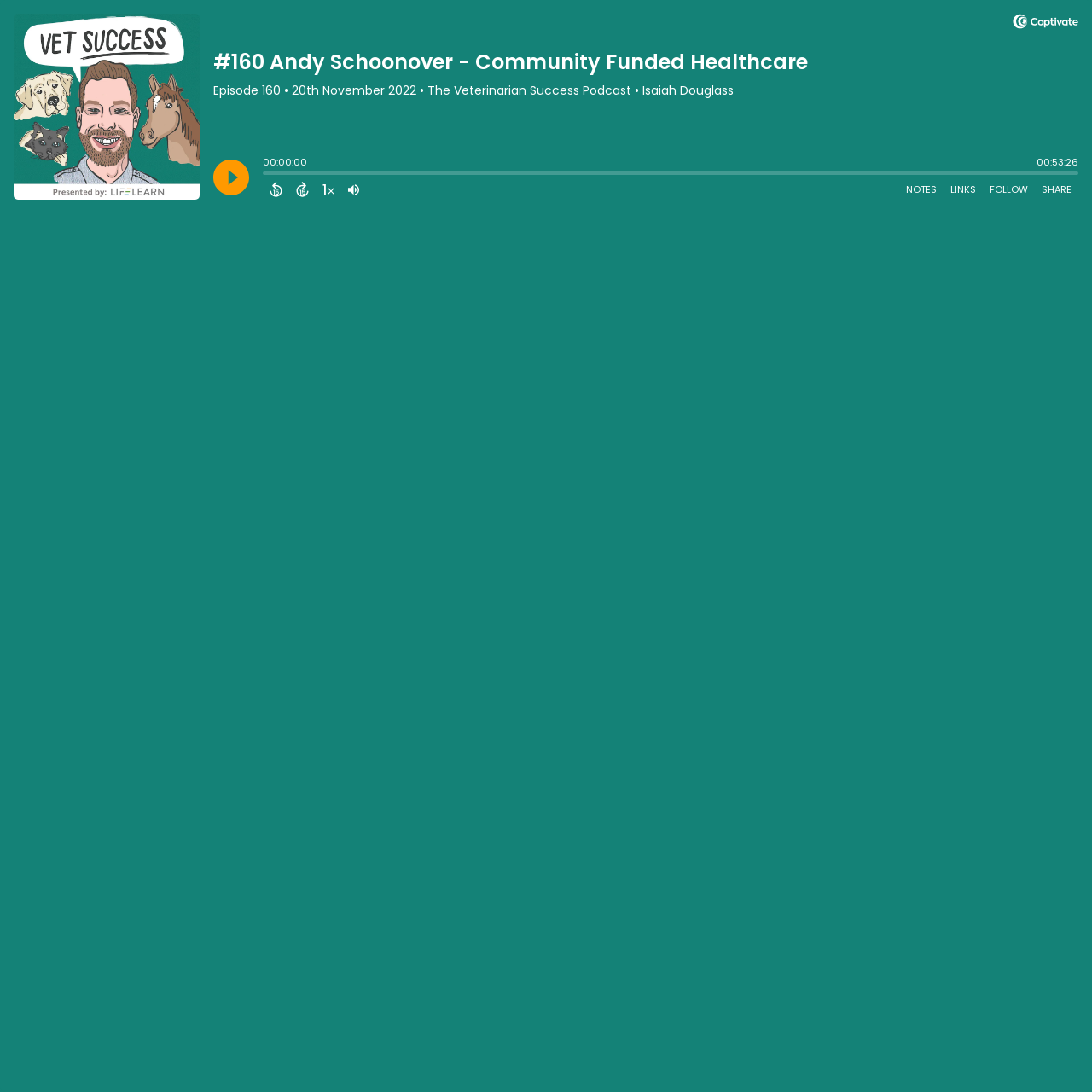What is the current timestamp of the podcast episode?
Based on the screenshot, provide a one-word or short-phrase response.

00:00:00